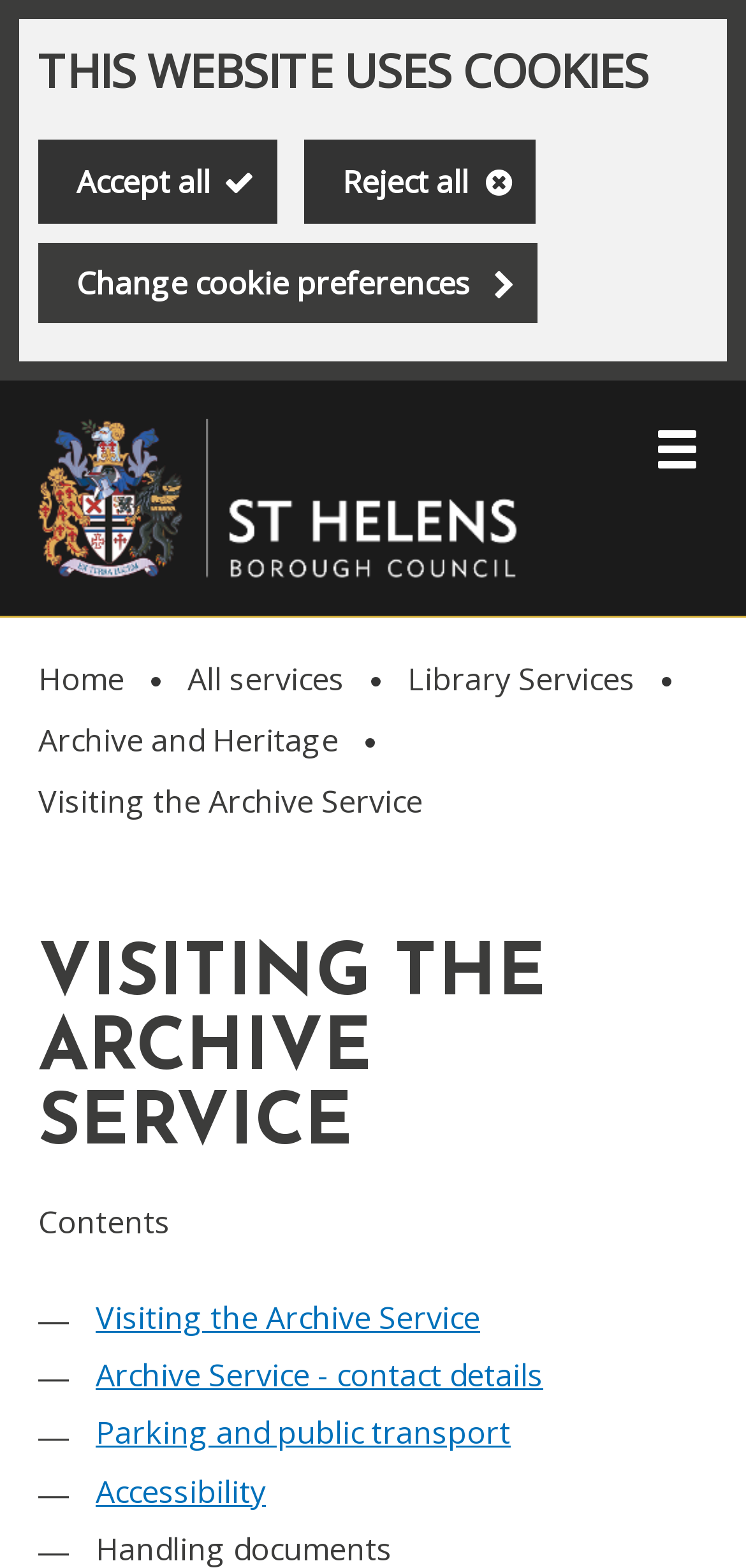Can you look at the image and give a comprehensive answer to the question:
What is the last link in the contents section?

I found the answer by looking at the heading 'Contents' which is followed by several links, and the last link is 'Accessibility'.